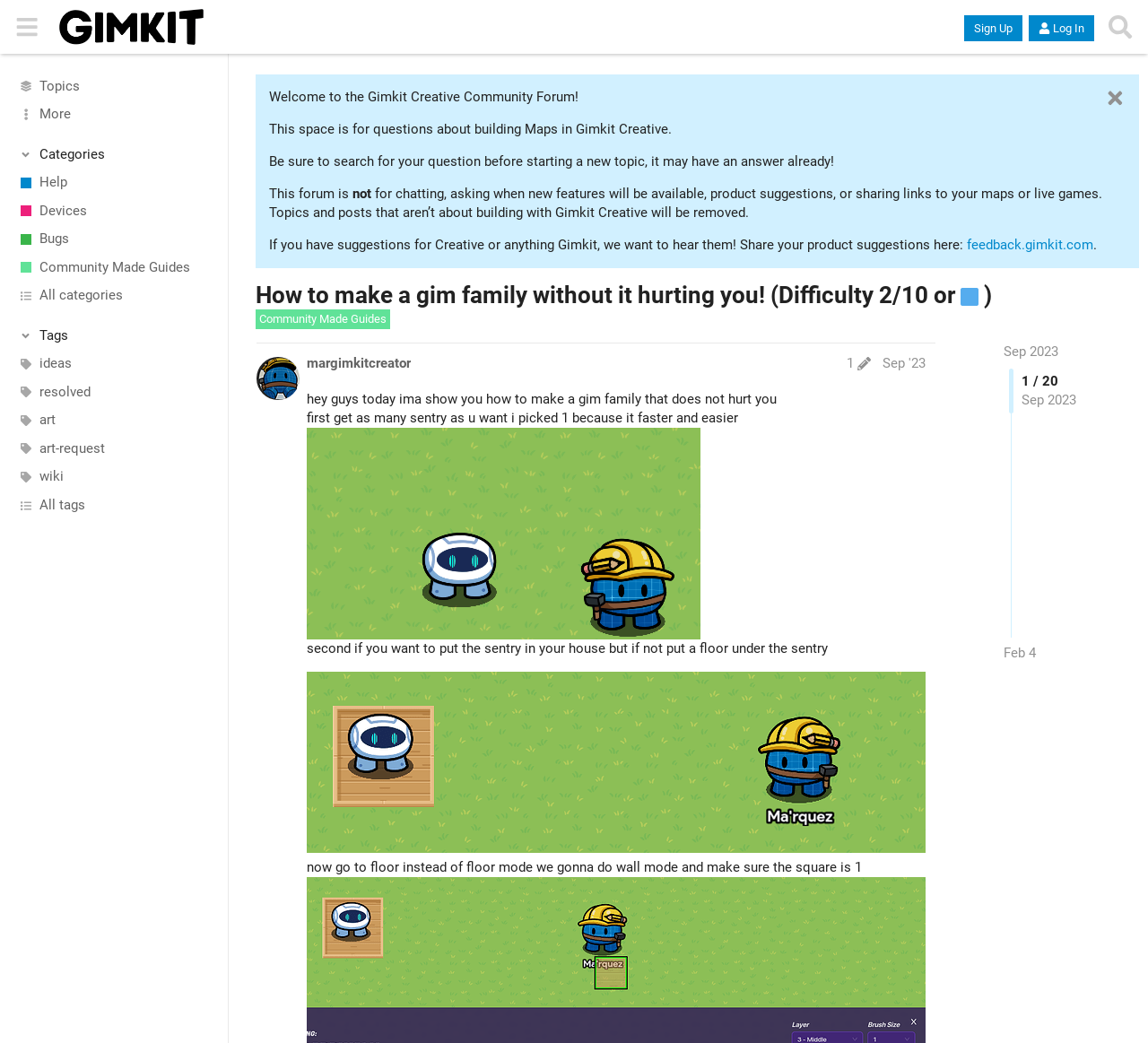Give a detailed account of the webpage, highlighting key information.

This webpage is a community forum for Gimkit Creative, a platform for building maps. The page is divided into several sections. At the top, there is a header section with a button to hide the sidebar, a link to Gimkit Creative, and buttons to sign up and log in. On the right side of the header, there are buttons for search and more options.

Below the header, there is a navigation section with links to various topics, including help, devices, bugs, and community-made guides. Each link has an accompanying image. There are also buttons for categories and tags, which are expanded to show more options.

The main content of the page is a guide on how to make a Gim family without it hurting you, with a difficulty level of 2/10. The guide is divided into several sections, each with a heading and a brief description. There are also images and links to additional resources throughout the guide.

On the right side of the page, there is a sidebar with links to various topics, including ideas, resolved, art, and wiki. Each link has an accompanying image.

At the bottom of the page, there is a section with information about the post, including the author, the date it was posted, and the number of views. There is also a button to edit the post and a link to the post's history.

Overall, the webpage is a community forum for Gimkit Creative, with a focus on providing guides and resources for building maps. The page is well-organized, with clear headings and sections, and includes a variety of features to help users navigate and engage with the content.